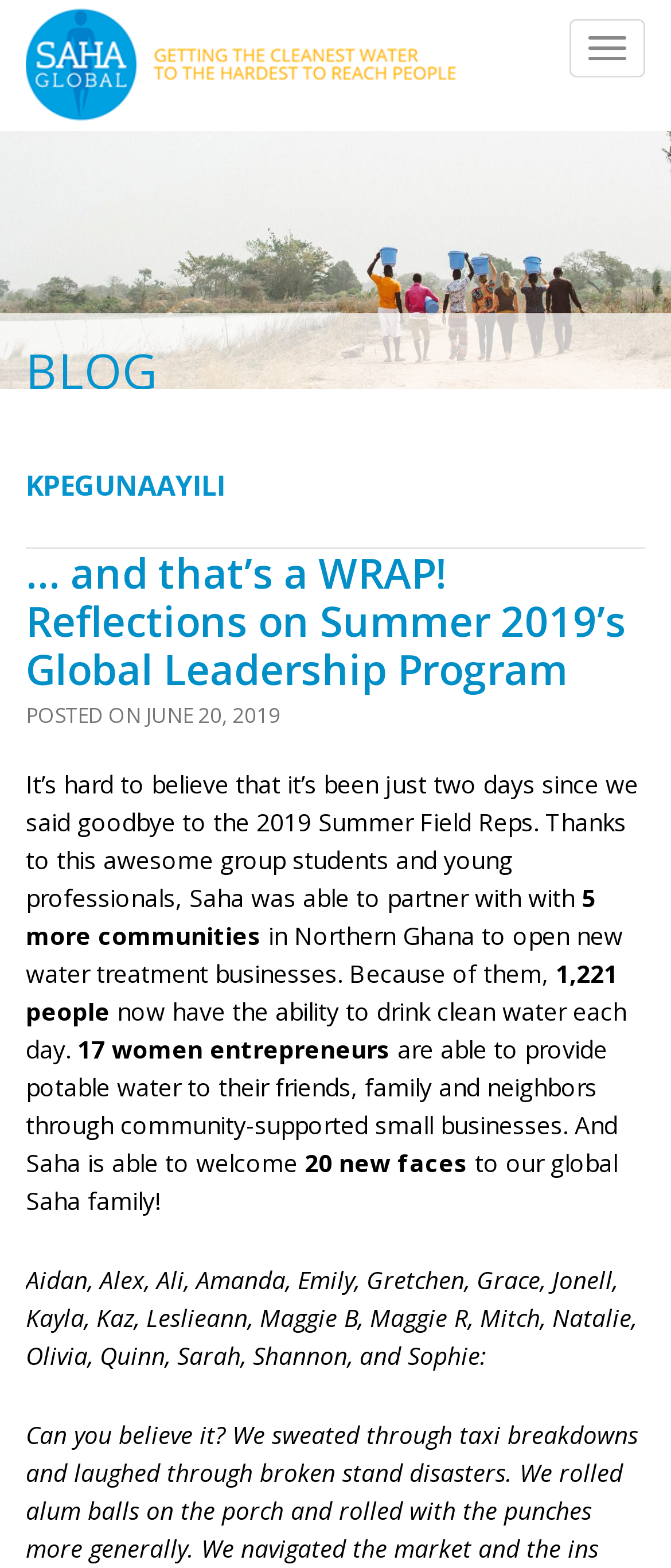Based on what you see in the screenshot, provide a thorough answer to this question: How many women entrepreneurs are providing potable water?

According to the article, '17 women entrepreneurs are able to provide potable water to their friends, family and neighbors through community-supported small businesses'.